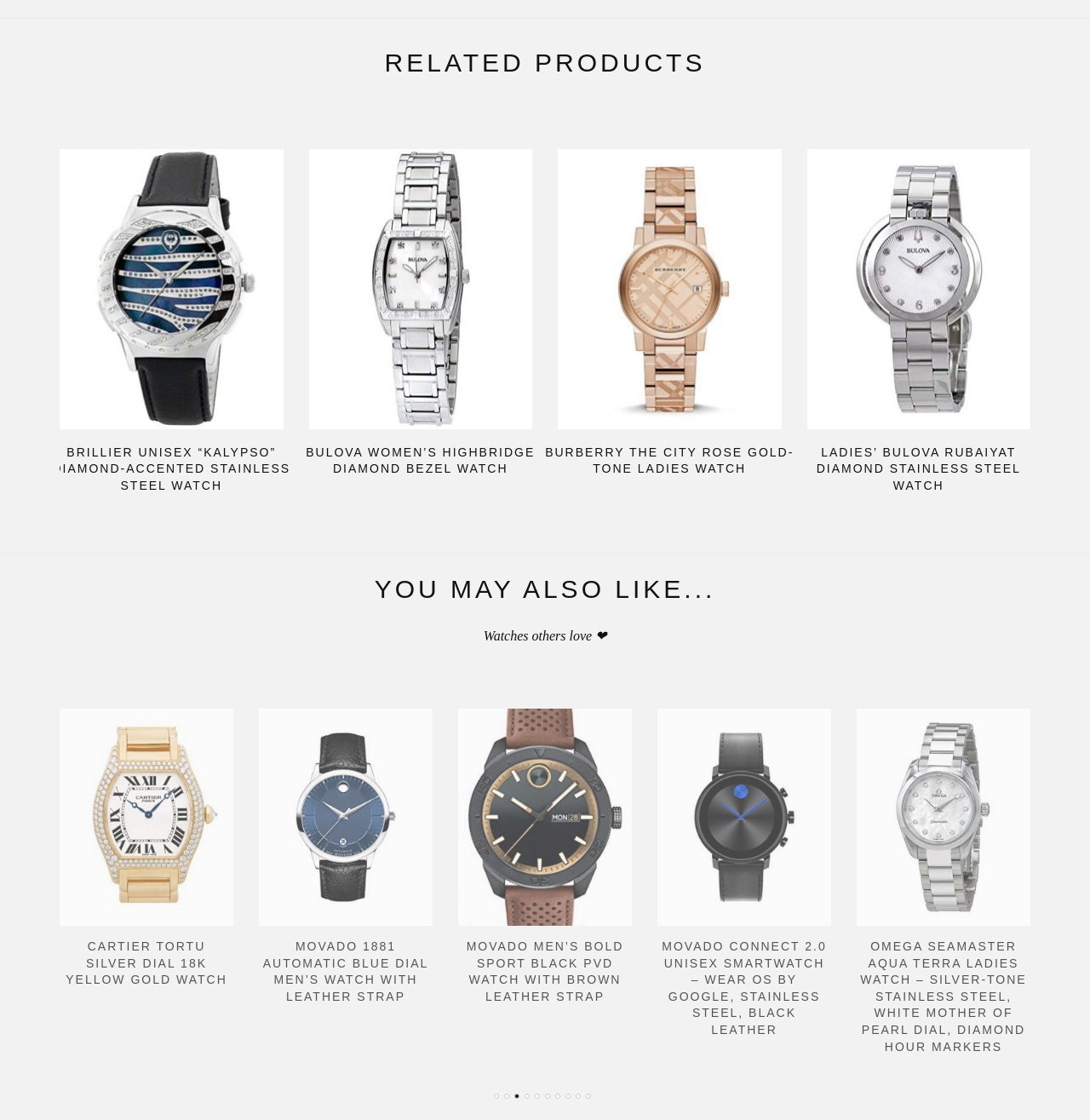Give a one-word or one-phrase response to the question:
How many products are listed under 'RELATED PRODUCTS'?

4